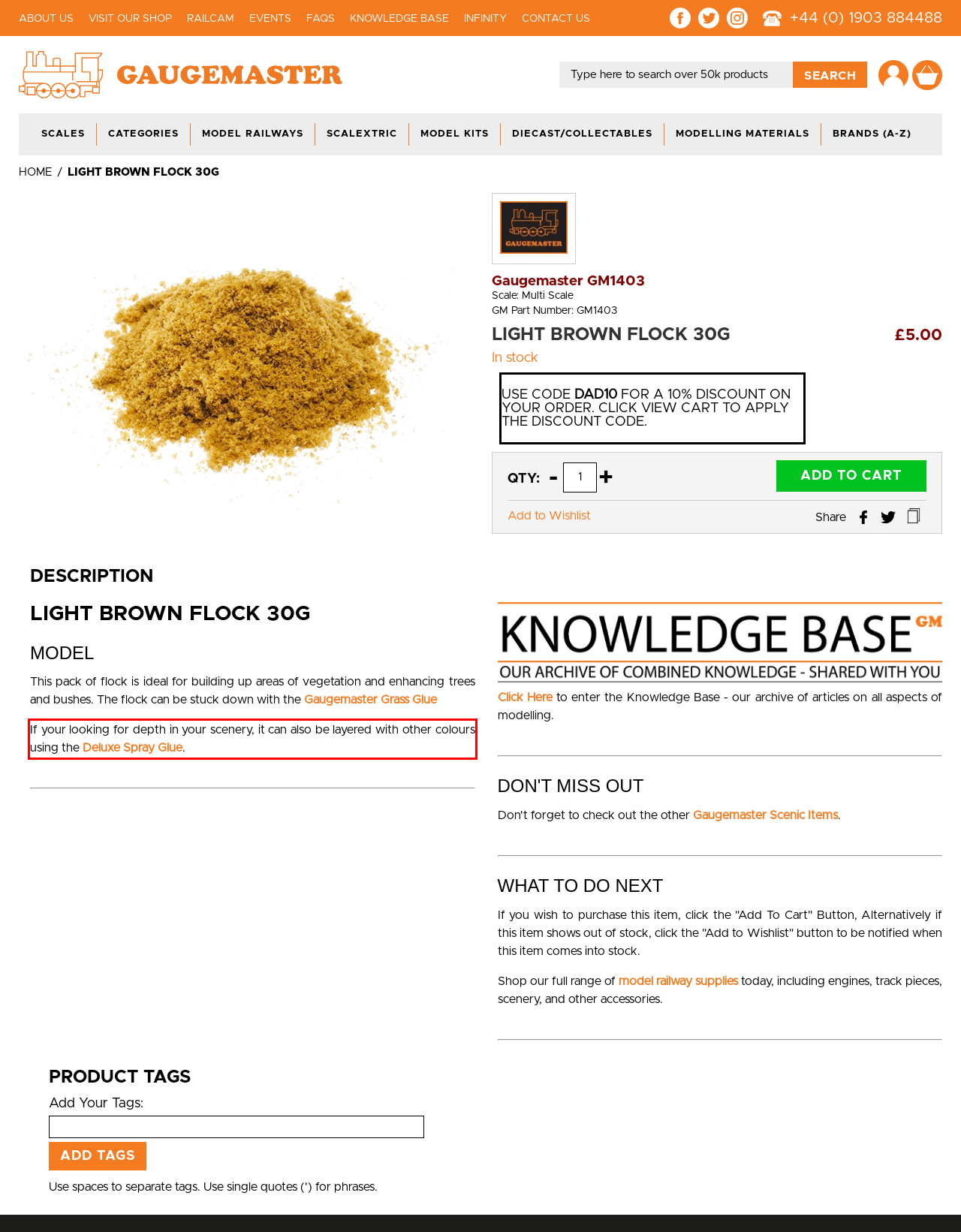You are given a screenshot of a webpage with a UI element highlighted by a red bounding box. Please perform OCR on the text content within this red bounding box.

If your looking for depth in your scenery, it can also be layered with other colours using the Deluxe Spray Glue.